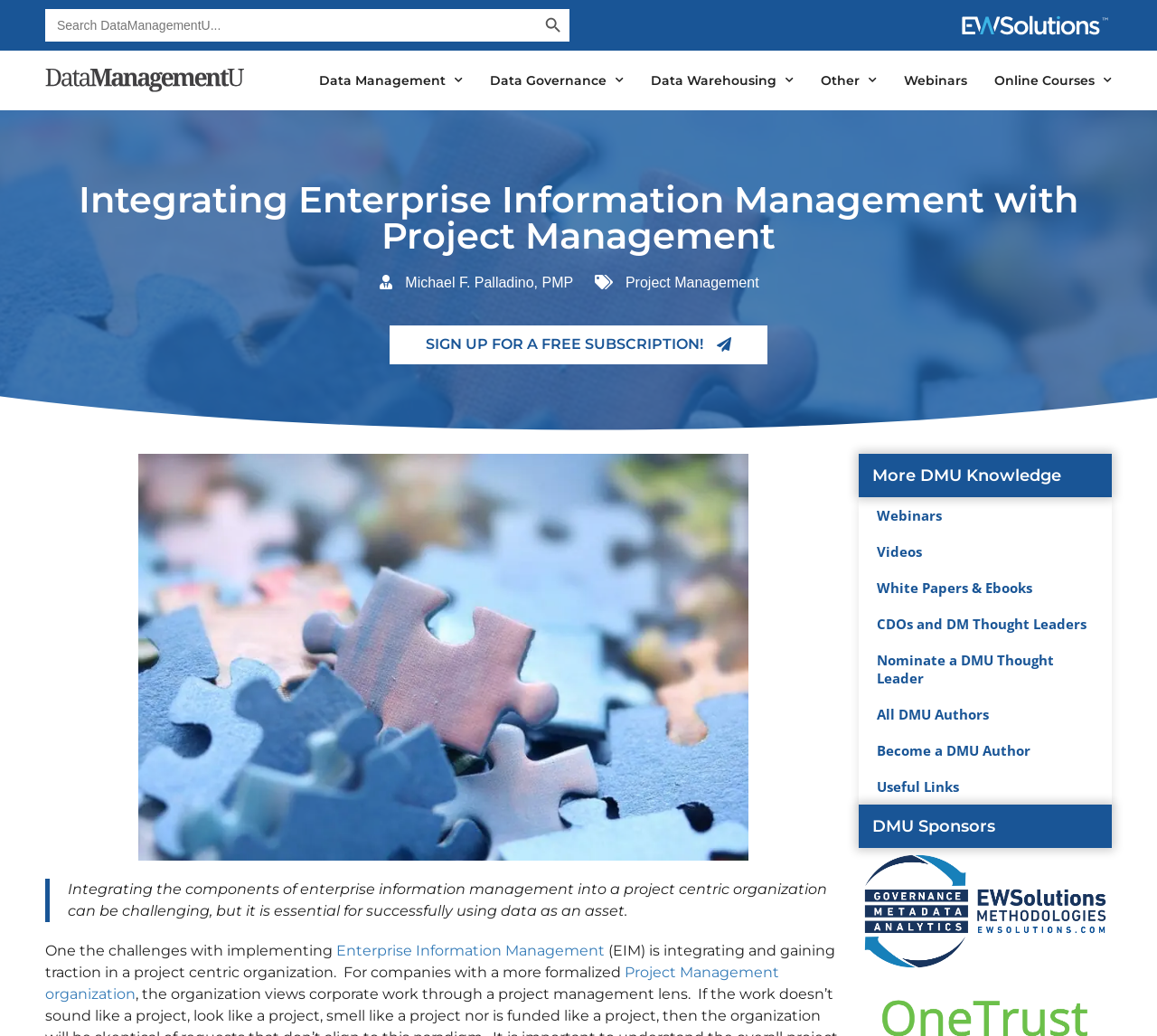Please determine the bounding box coordinates, formatted as (top-left x, top-left y, bottom-right x, bottom-right y), with all values as floating point numbers between 0 and 1. Identify the bounding box of the region described as: alt="dmu logo text dark"

[0.039, 0.066, 0.211, 0.089]